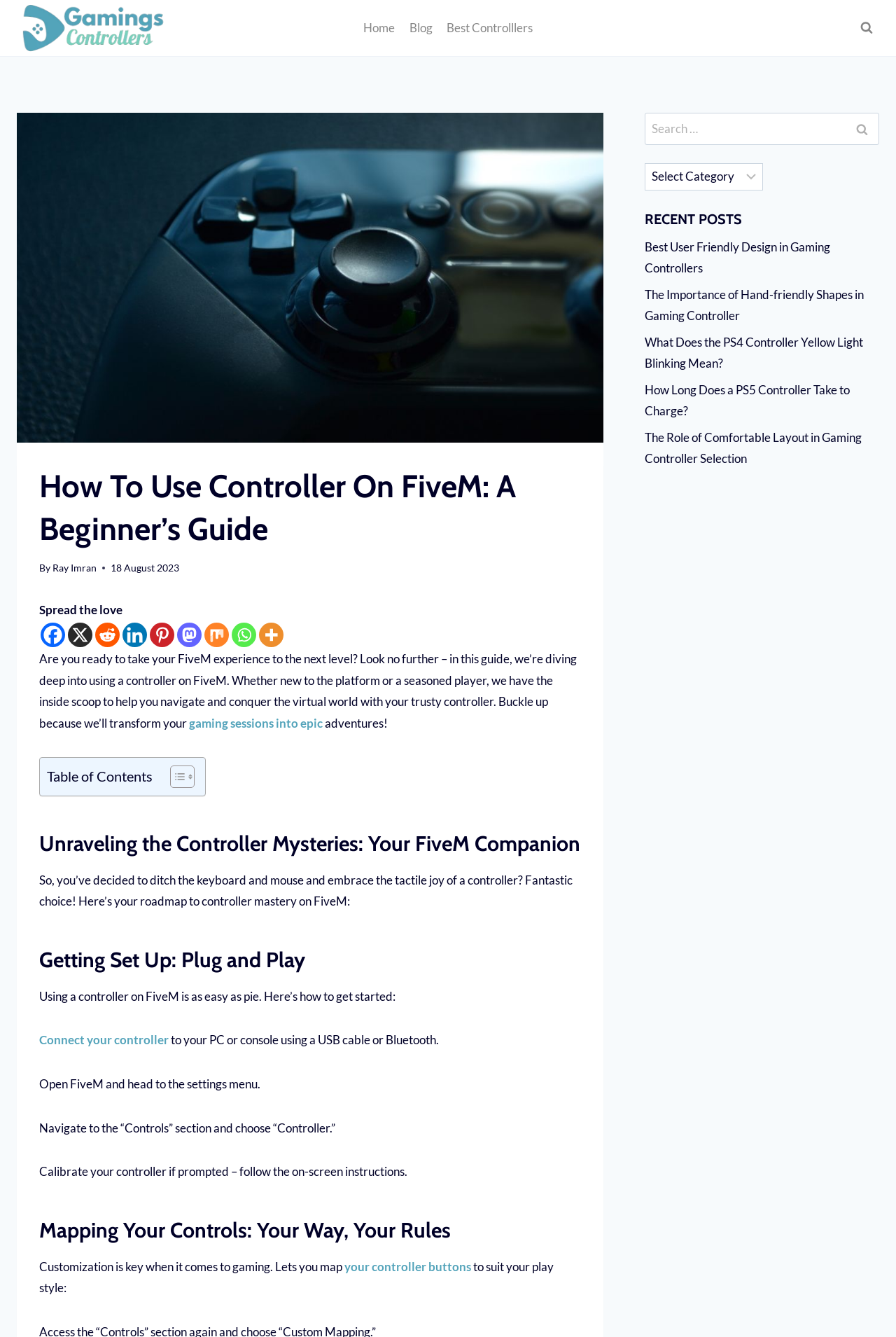Extract the main headline from the webpage and generate its text.

How To Use Controller On FiveM: A Beginner’s Guide